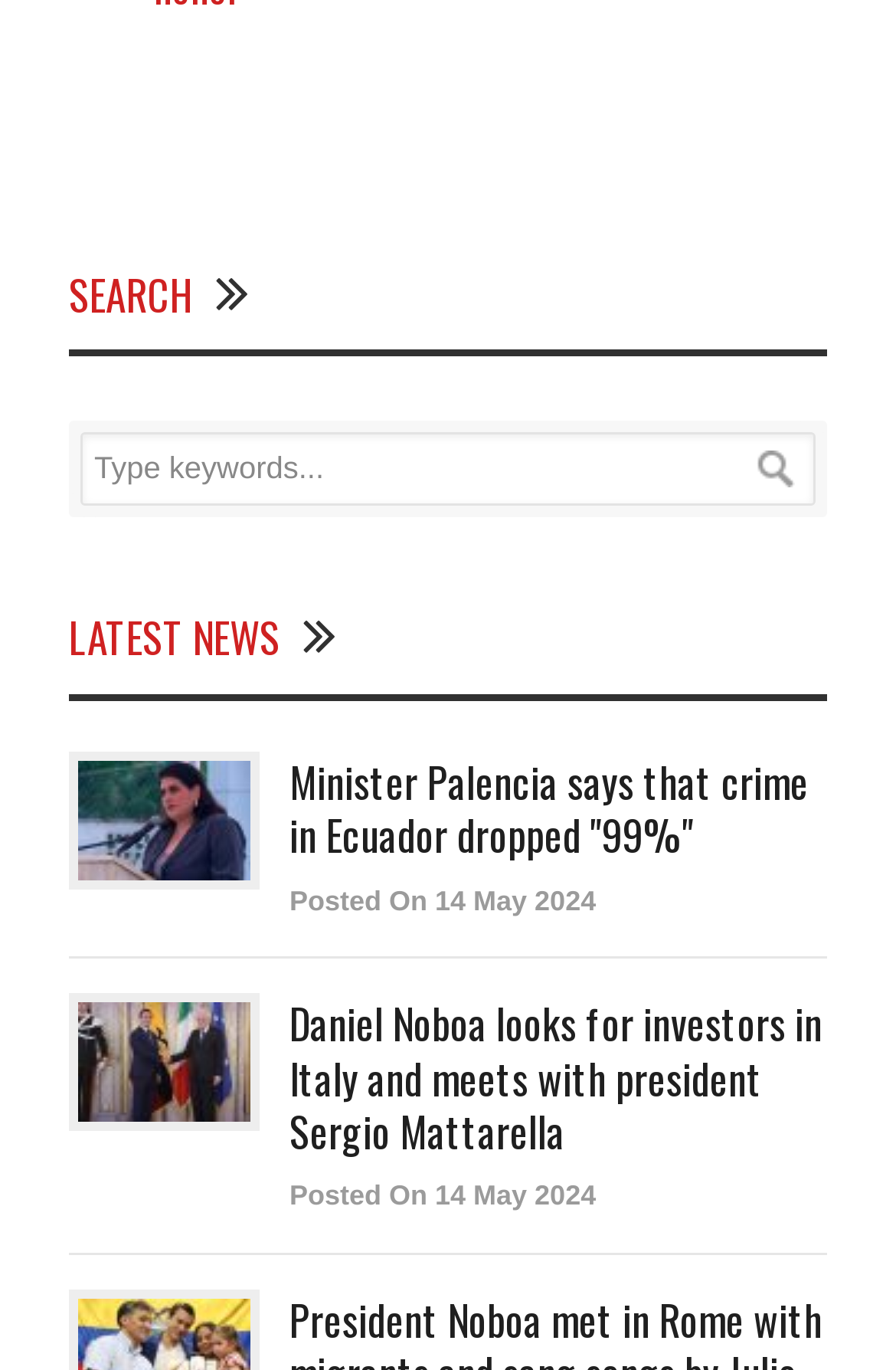Provide the bounding box coordinates of the UI element this sentence describes: "Posted On 14 May 2024".

[0.323, 0.645, 0.665, 0.669]